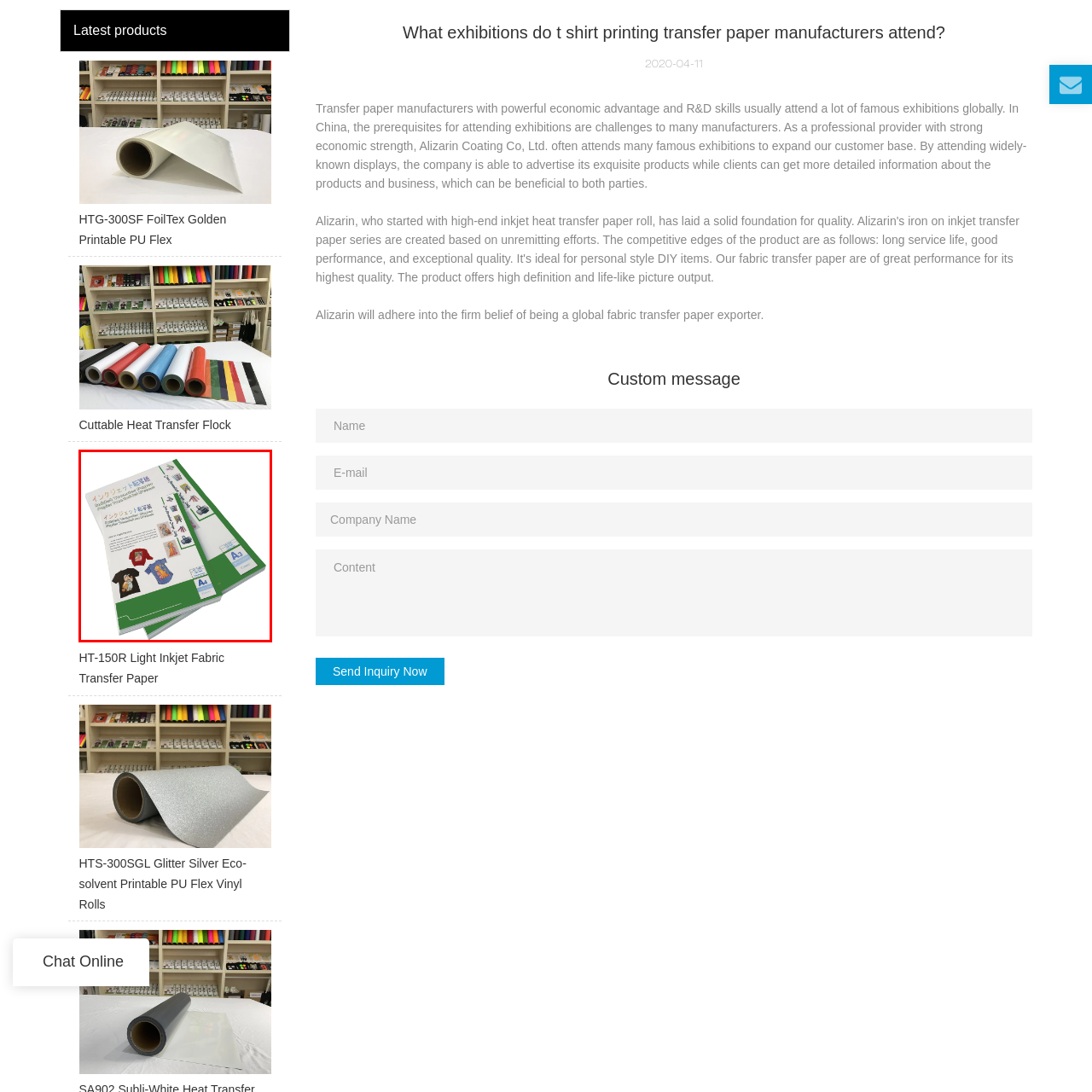Check the highlighted part in pink, What is emphasized by the green and white aesthetic? 
Use a single word or phrase for your answer.

Eco-friendly aspect